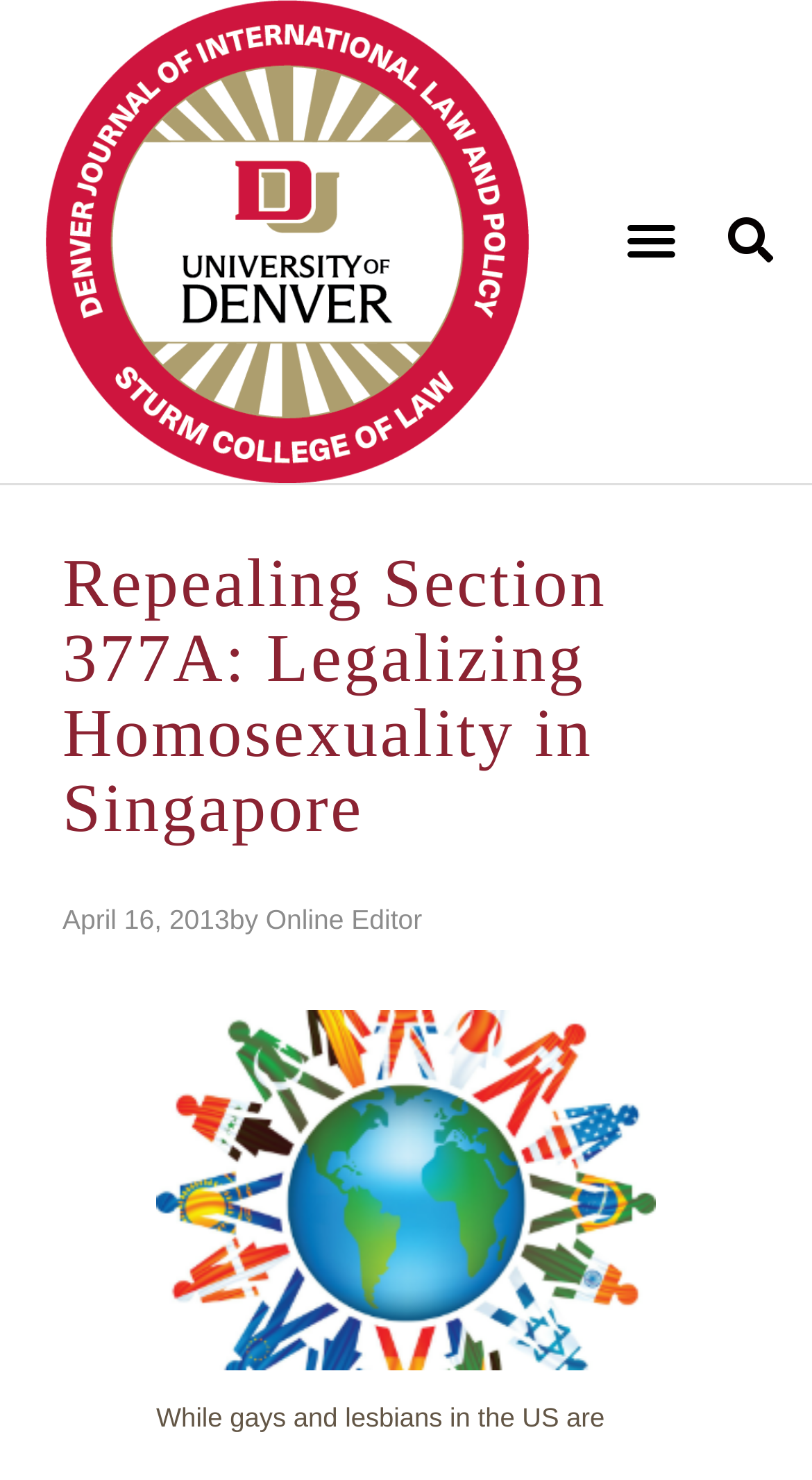Provide a thorough description of the webpage's content and layout.

The webpage is about an article titled "Repealing Section 377A: Legalizing Homosexuality in Singapore" from the Denver Journal of International Law & Policy. At the top left, there is a link, and next to it, a menu toggle button. On the top right, there is a search bar with a search button. 

Below the top section, the article title is displayed as a heading, taking up most of the width. Underneath the title, there is a link showing the date "April 16, 2013", followed by the text "by" and then the author's name "Online Editor". 

The main content of the article starts with a paragraph that discusses the contrast between the fight for gay marriage in the US and the fight for gay rights in Singapore. This paragraph is accompanied by an image on the right side, which is a screenshot from a Blogspot page with the same title as the paragraph.